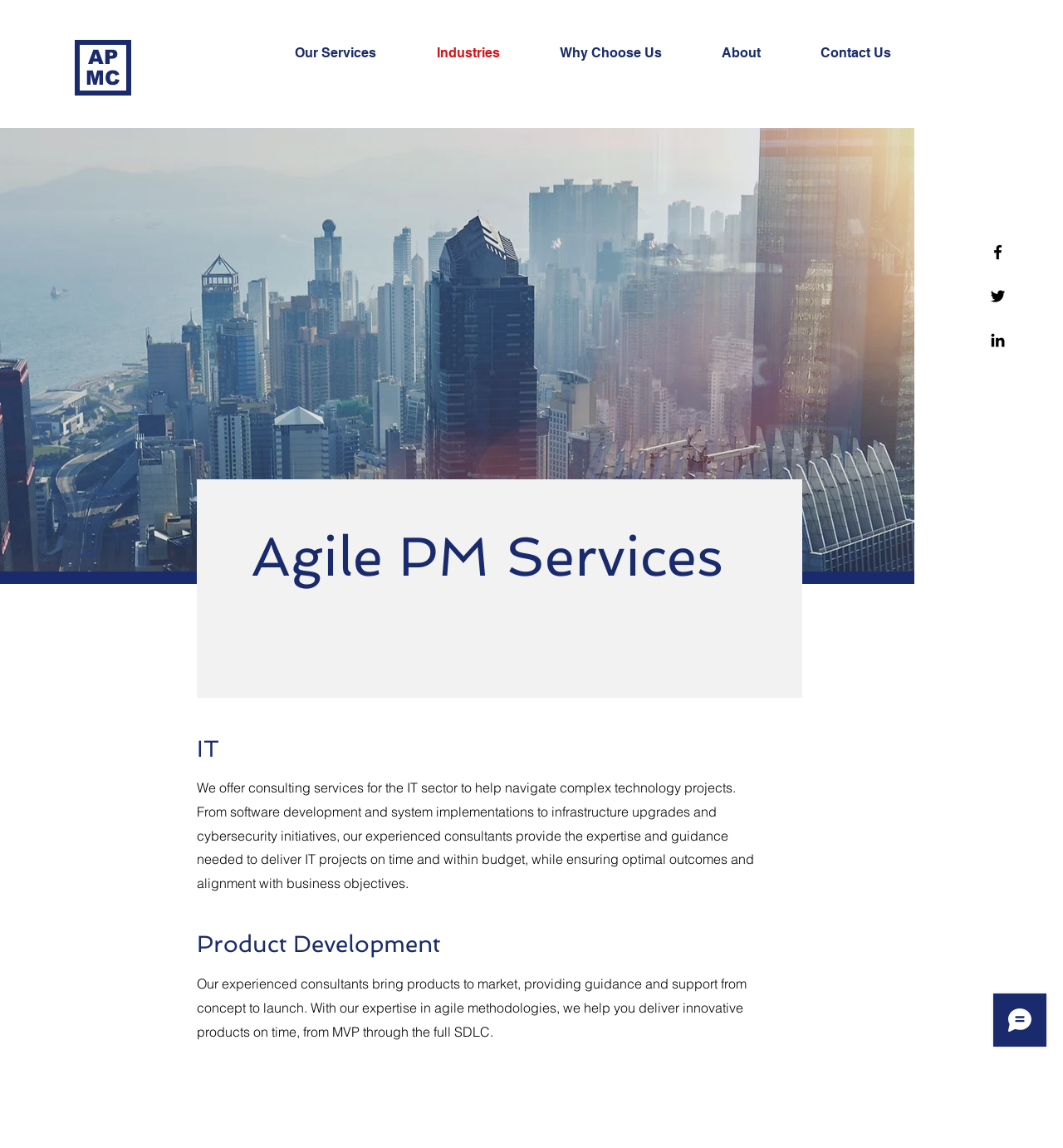Respond to the following question using a concise word or phrase: 
What is the first industry mentioned?

IT